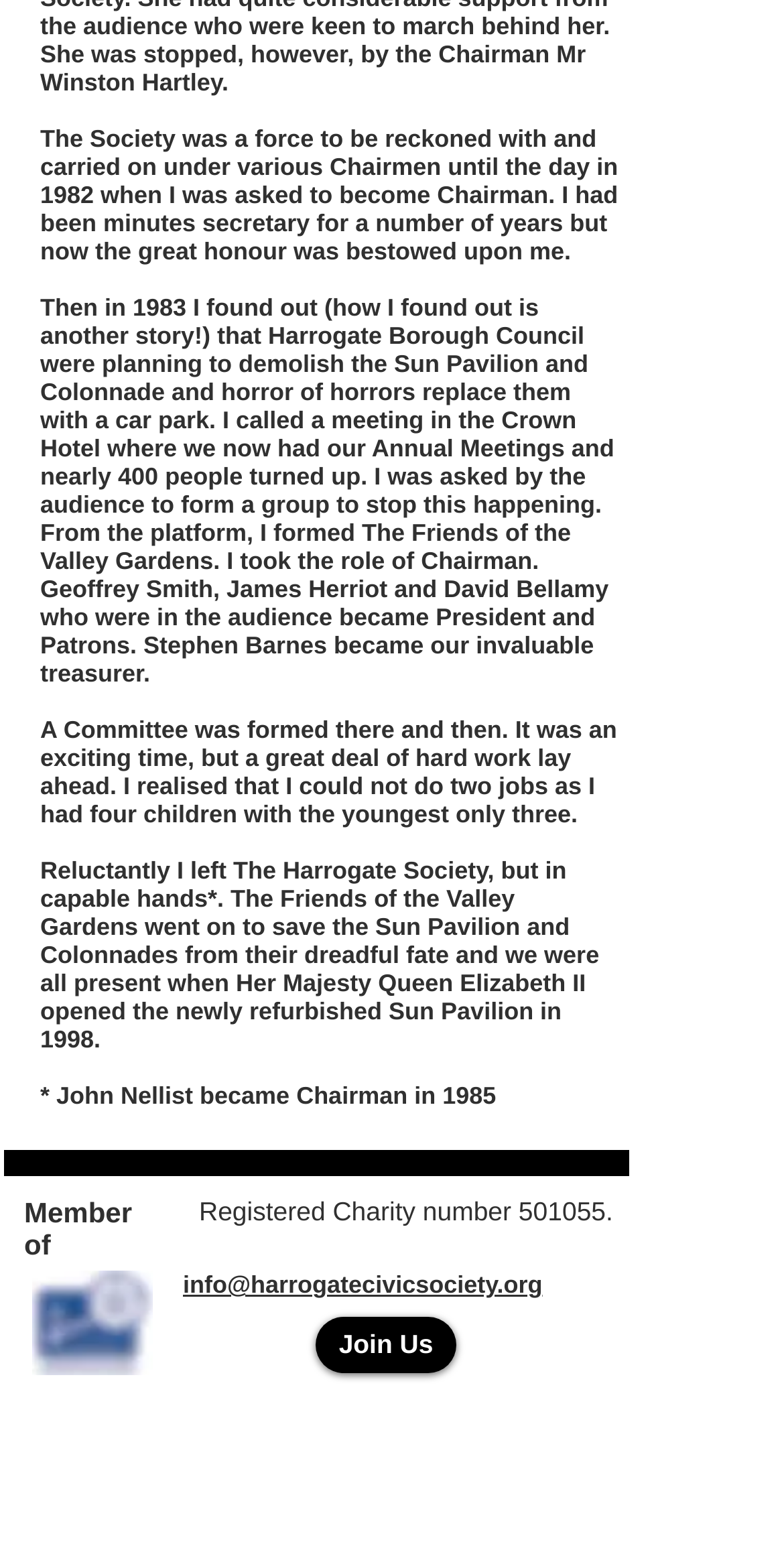Who opened the newly refurbished Sun Pavilion in 1998?
Using the image, provide a concise answer in one word or a short phrase.

Queen Elizabeth II